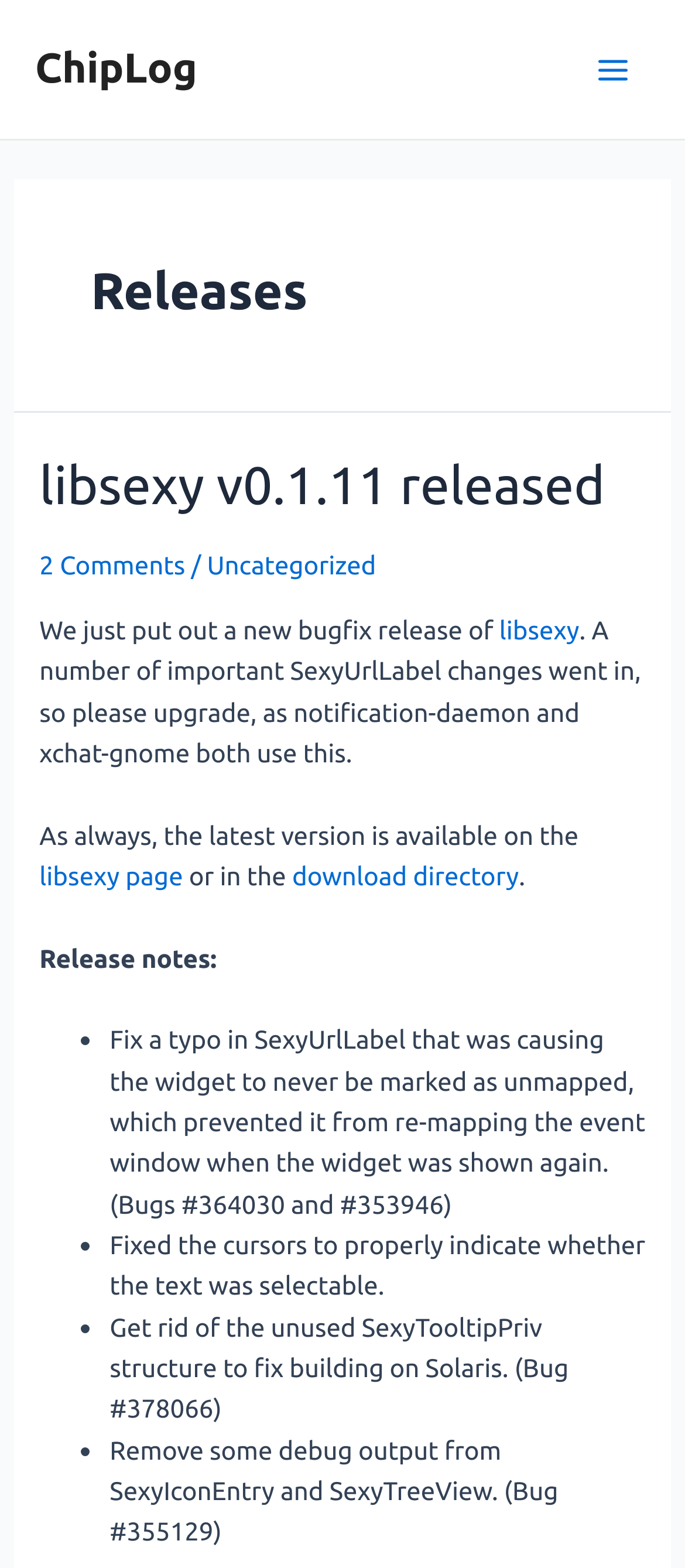Using the provided element description "libsexy v0.1.11 released", determine the bounding box coordinates of the UI element.

[0.058, 0.29, 0.883, 0.328]